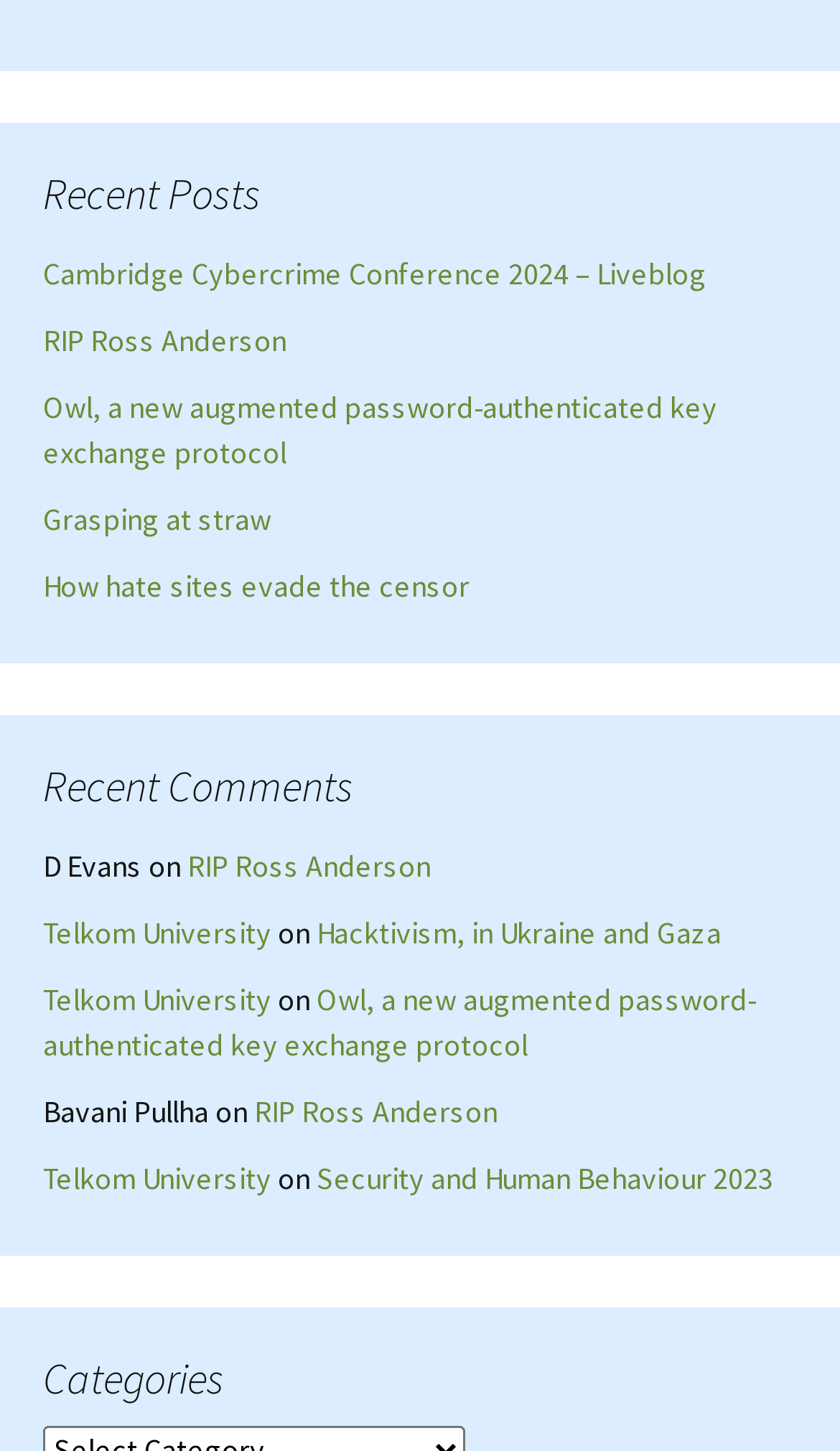Determine the bounding box coordinates of the clickable element to complete this instruction: "view recent posts". Provide the coordinates in the format of four float numbers between 0 and 1, [left, top, right, bottom].

[0.051, 0.114, 0.949, 0.151]